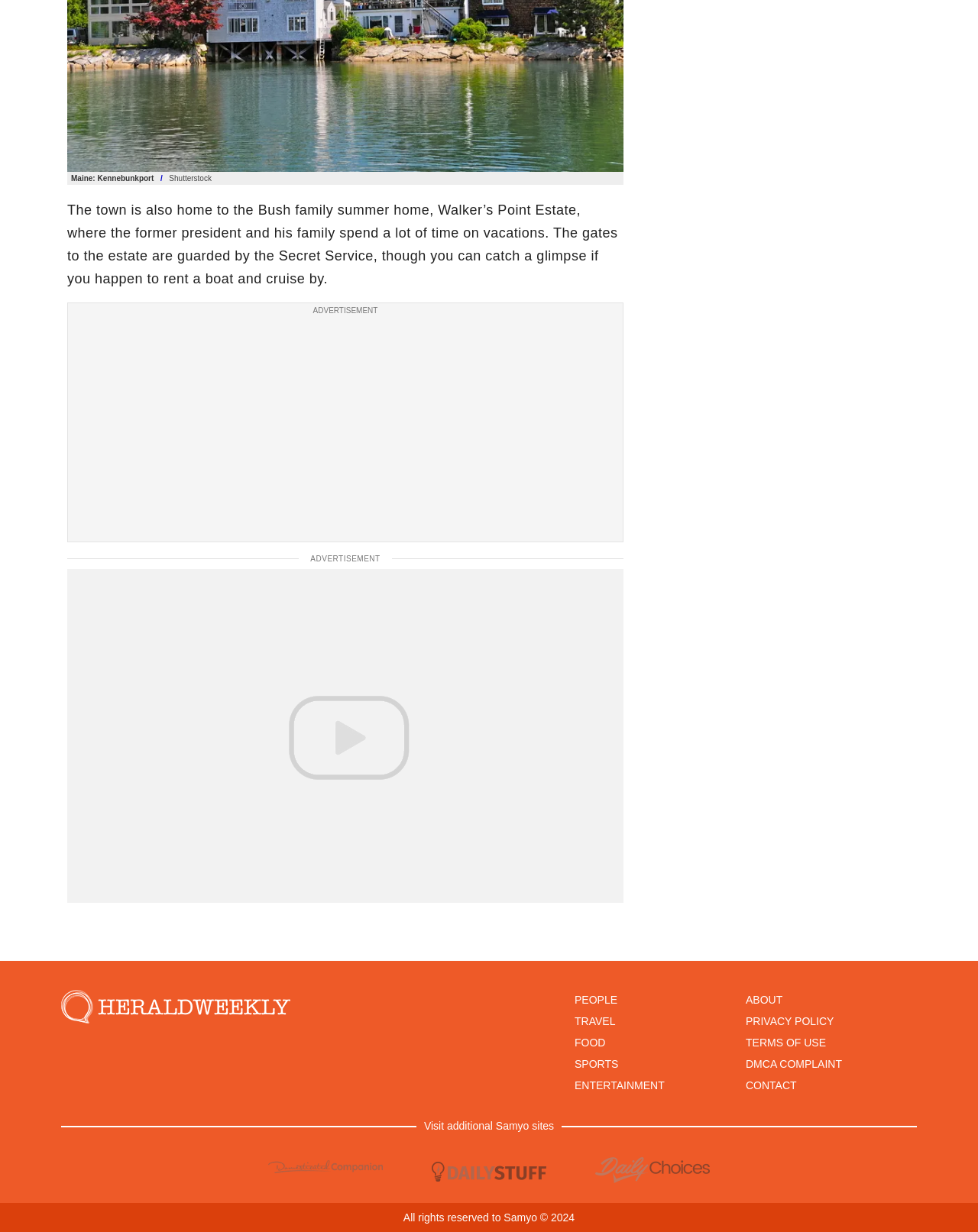What is the copyright information?
Please give a detailed and elaborate answer to the question based on the image.

The static text element with ID 57 contains the copyright information, which states that all rights are reserved to Samyo and includes the copyright symbol and the year 2024.